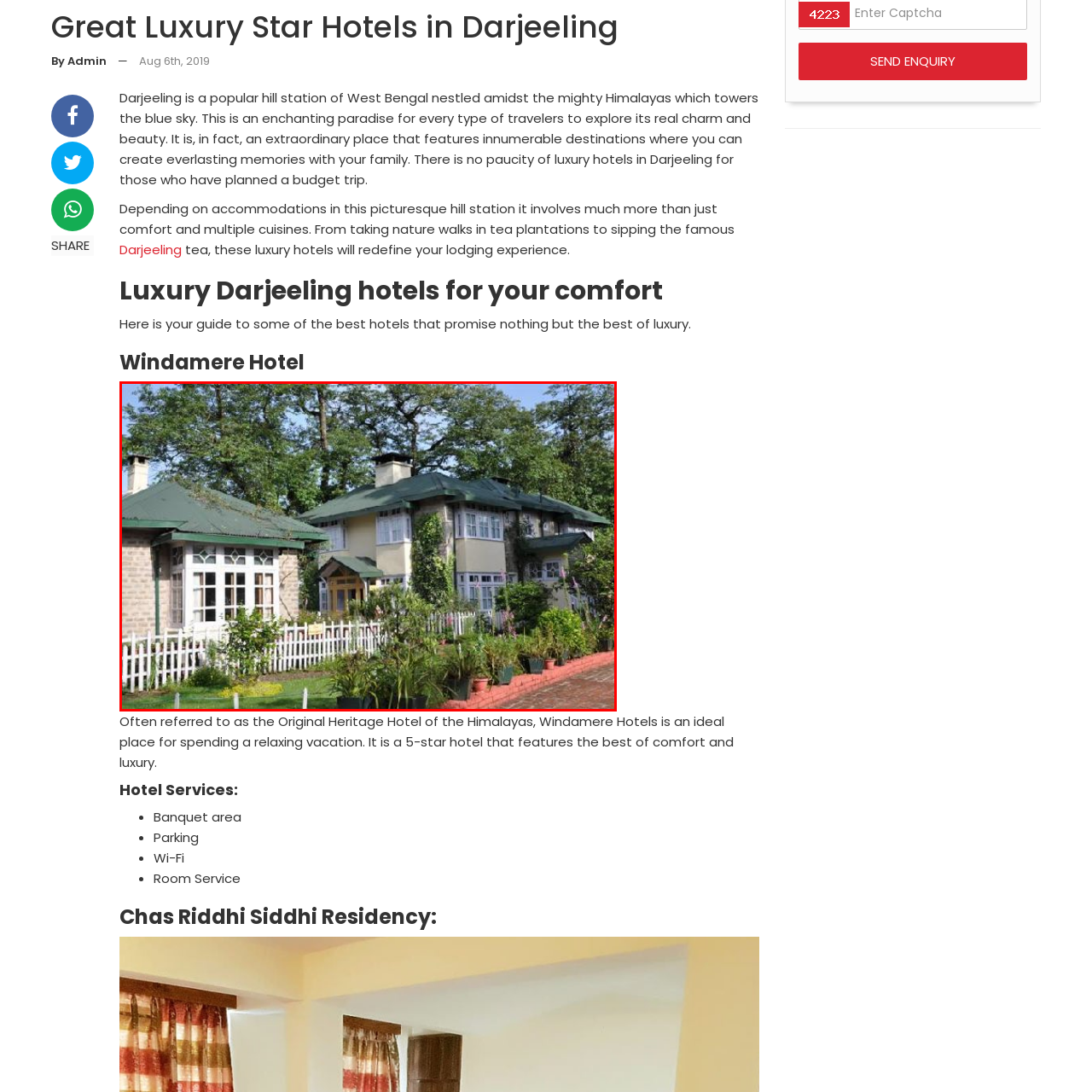Offer an in-depth description of the picture located within the red frame.

The image features the Windamere Hotel, renowned as the Original Heritage Hotel of the Himalayas, nestled in the scenic hill station of Darjeeling. The charming architecture showcases a combination of stonework and wooden accents, complemented by a lush green environment. Surrounded by vibrant gardens and a white picket fence, the hotel exudes a tranquil and inviting atmosphere, perfect for a relaxing getaway. With its rich history and 5-star luxury accommodations, Windamere Hotel is ideal for travelers seeking comfort and a memorable experience amidst the breathtaking Himalayas.